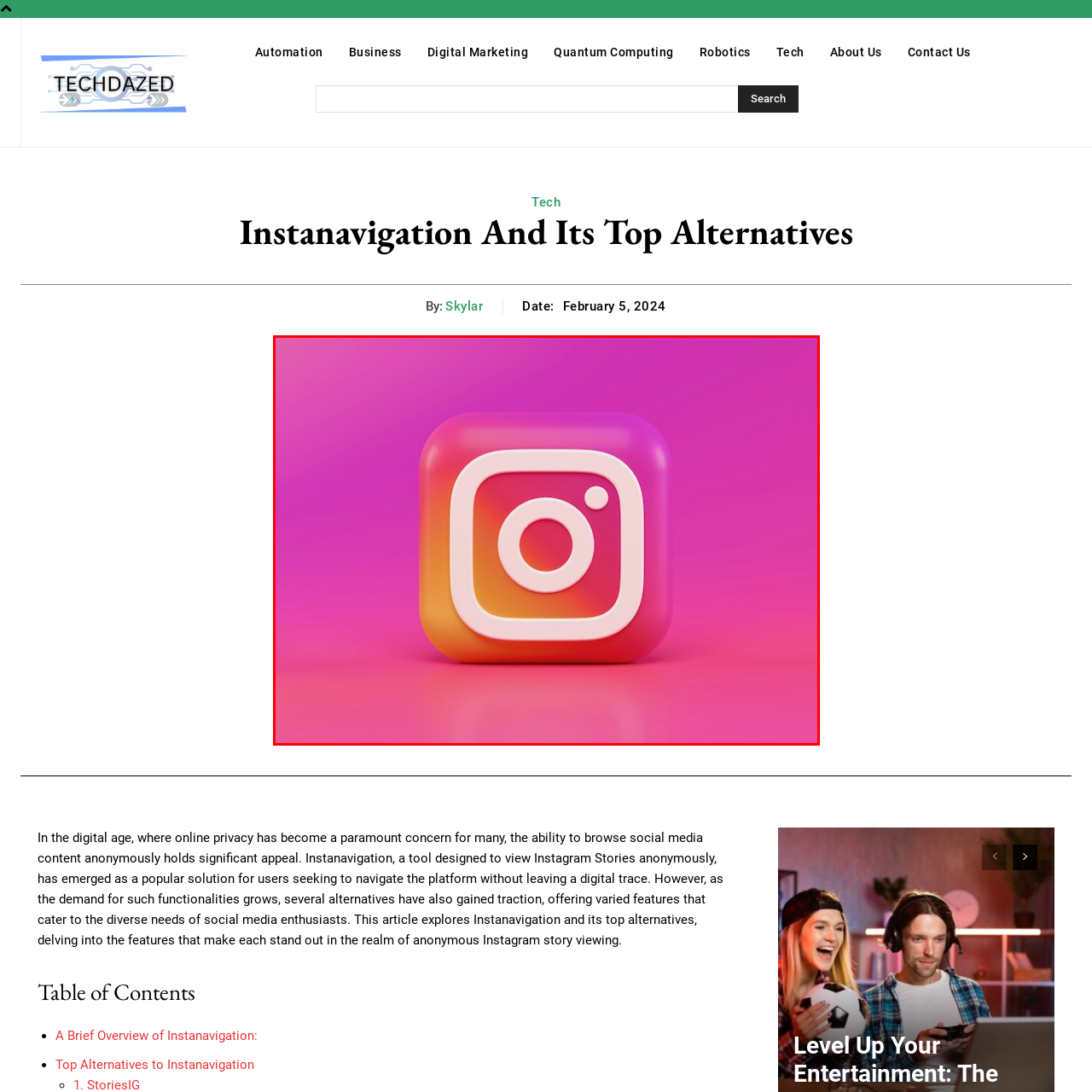What is the primary focus of Instagram's platform?
Observe the image enclosed by the red boundary and respond with a one-word or short-phrase answer.

Visual content and creativity